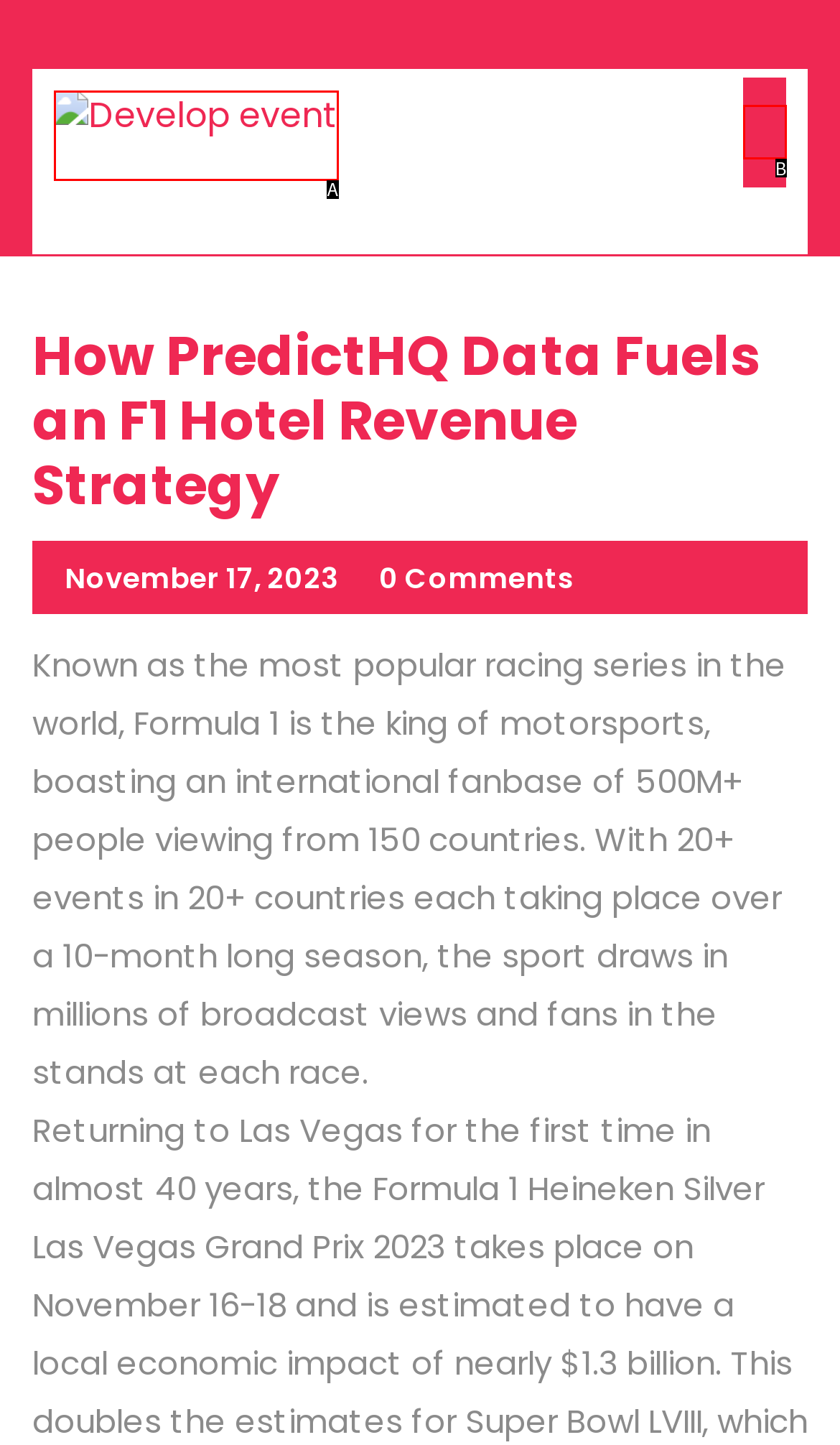Choose the option that matches the following description: Open Menu
Answer with the letter of the correct option.

B